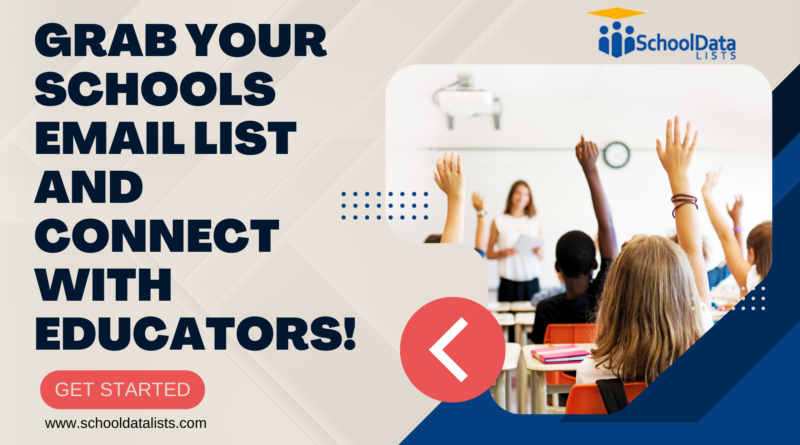What is the background image on the right side?
Look at the image and respond with a single word or a short phrase.

Classroom environment